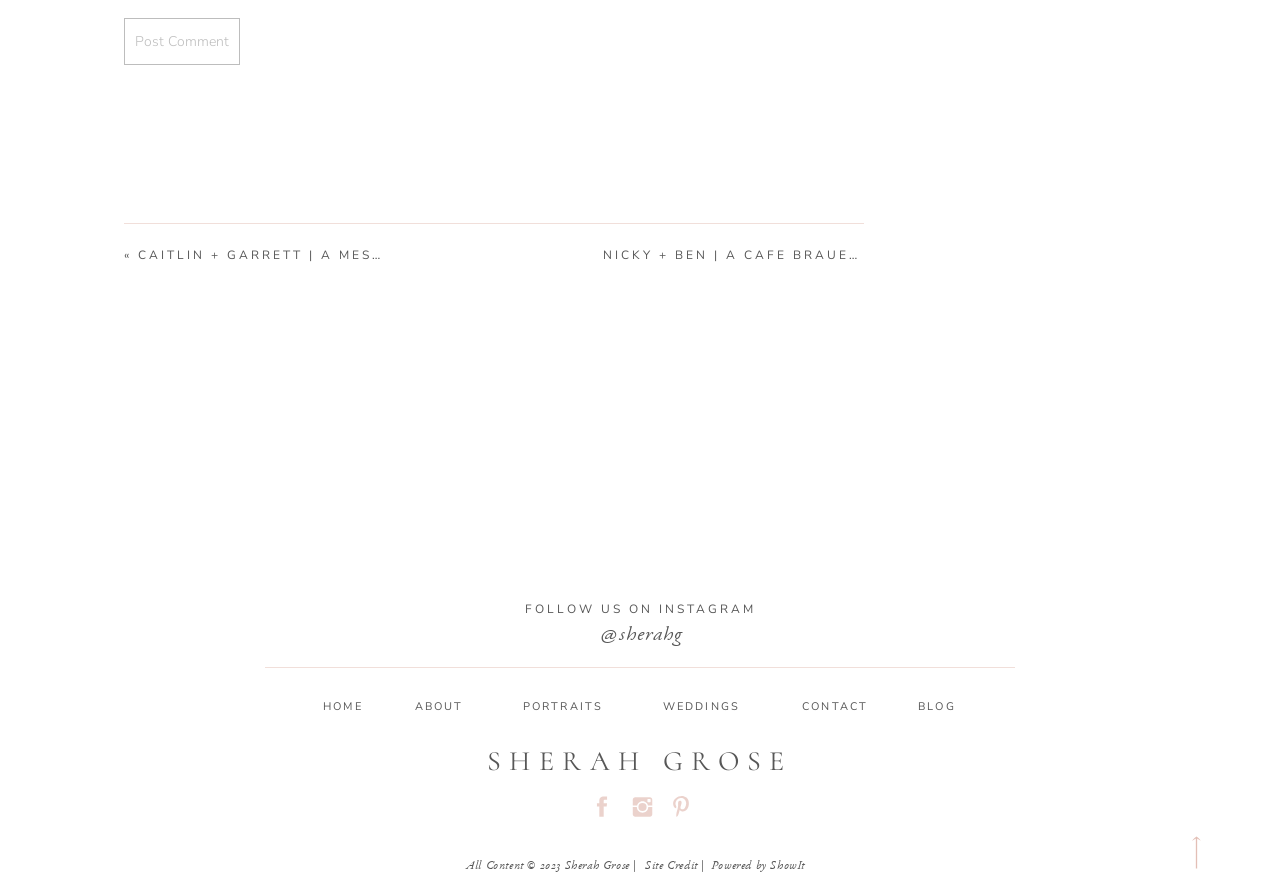Can you find the bounding box coordinates for the element to click on to achieve the instruction: "Visit 'NICKY + BEN | A CAFE BRAUER CHICAGO WEDDING'"?

[0.471, 0.276, 0.803, 0.294]